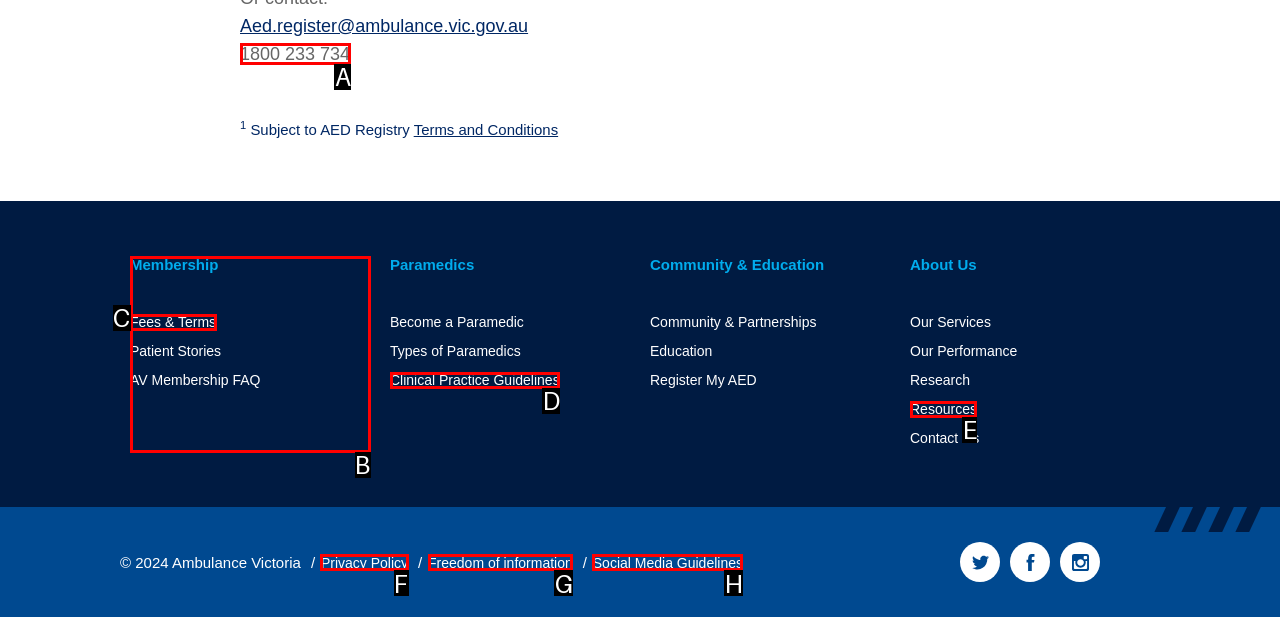Determine which option should be clicked to carry out this task: Call the phone number 1800 233 734
State the letter of the correct choice from the provided options.

A